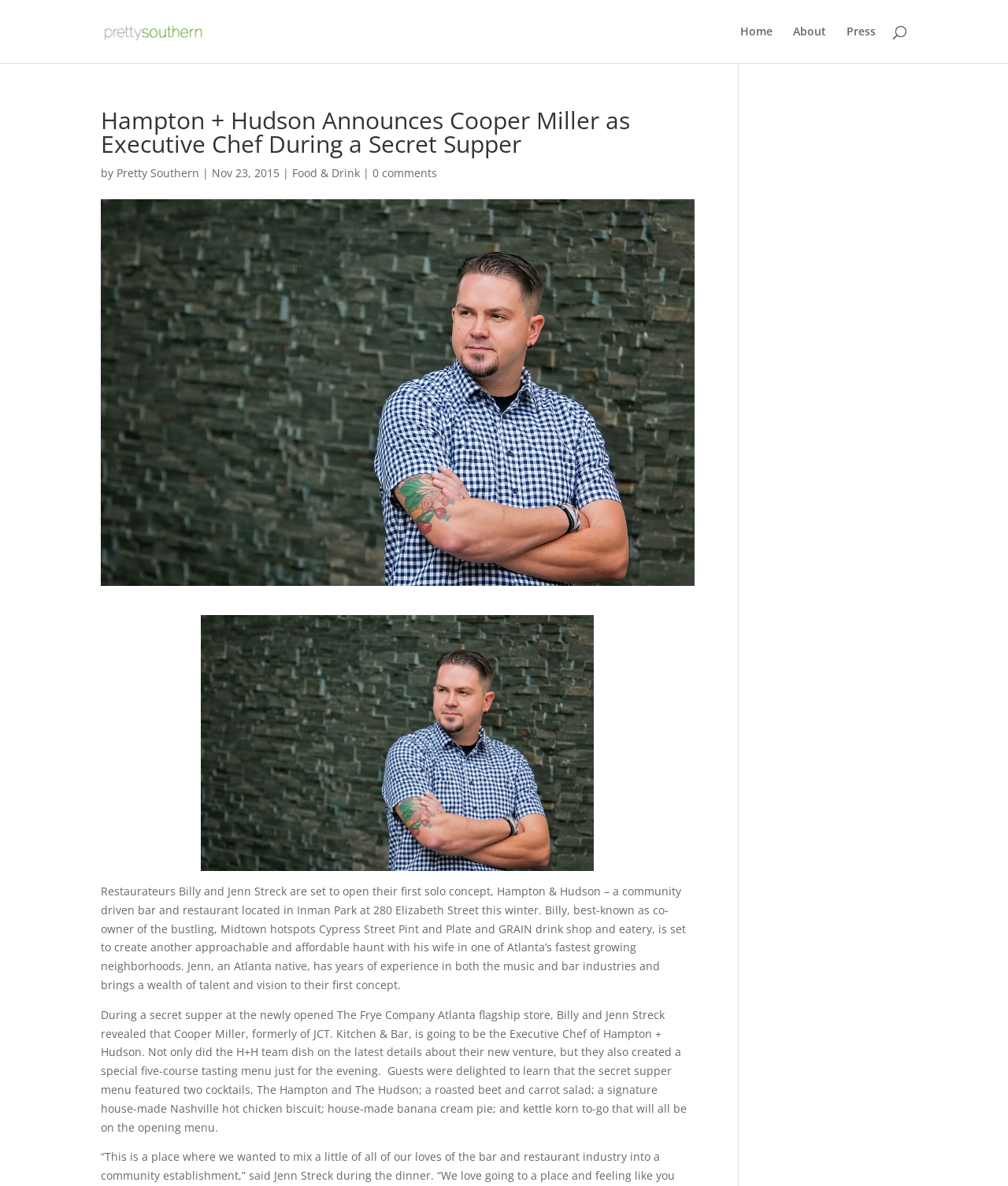Please mark the clickable region by giving the bounding box coordinates needed to complete this instruction: "Check the 'Press' section".

[0.84, 0.022, 0.869, 0.053]